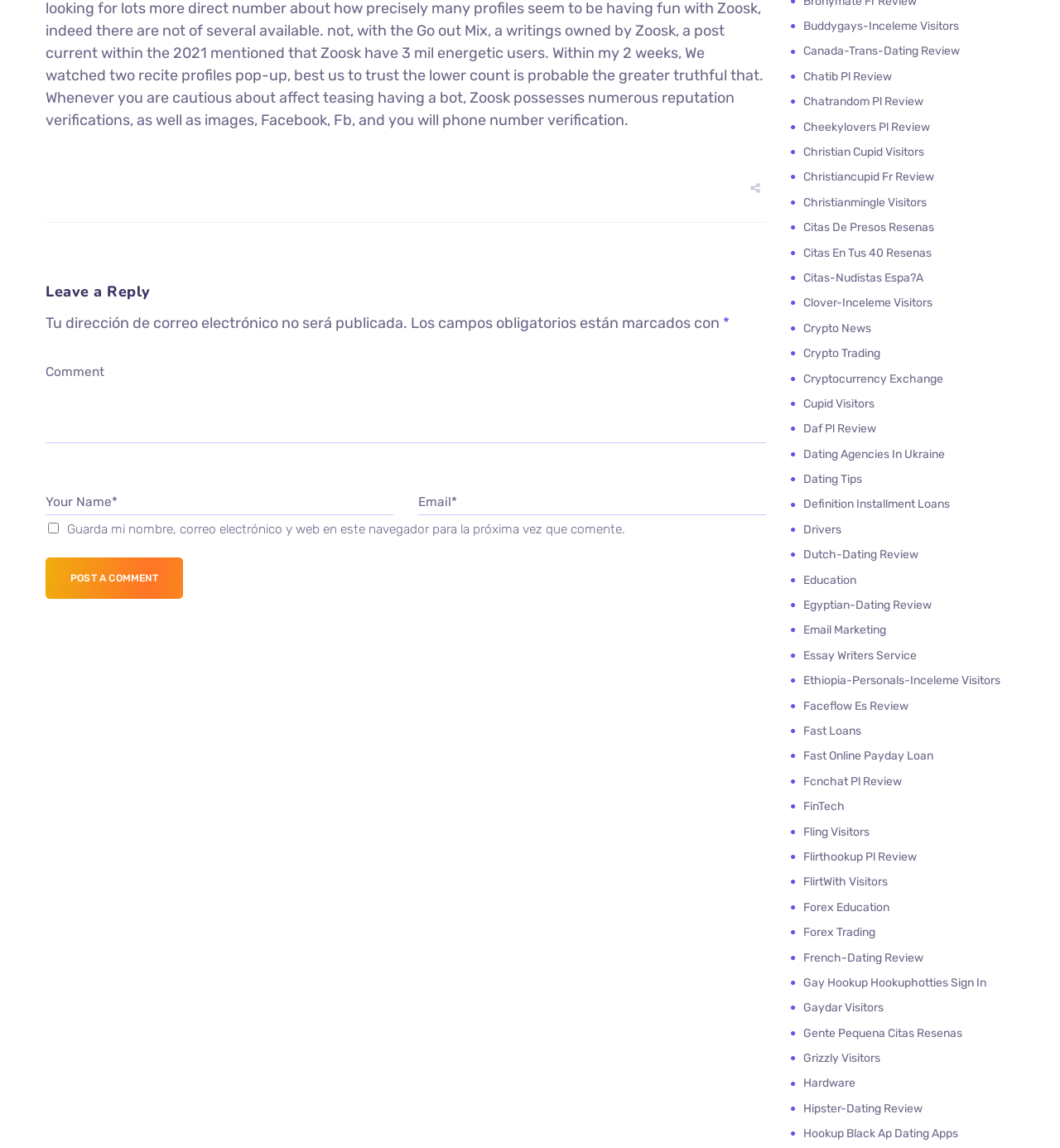What is required to post a comment?
Examine the screenshot and reply with a single word or phrase.

Name and Email